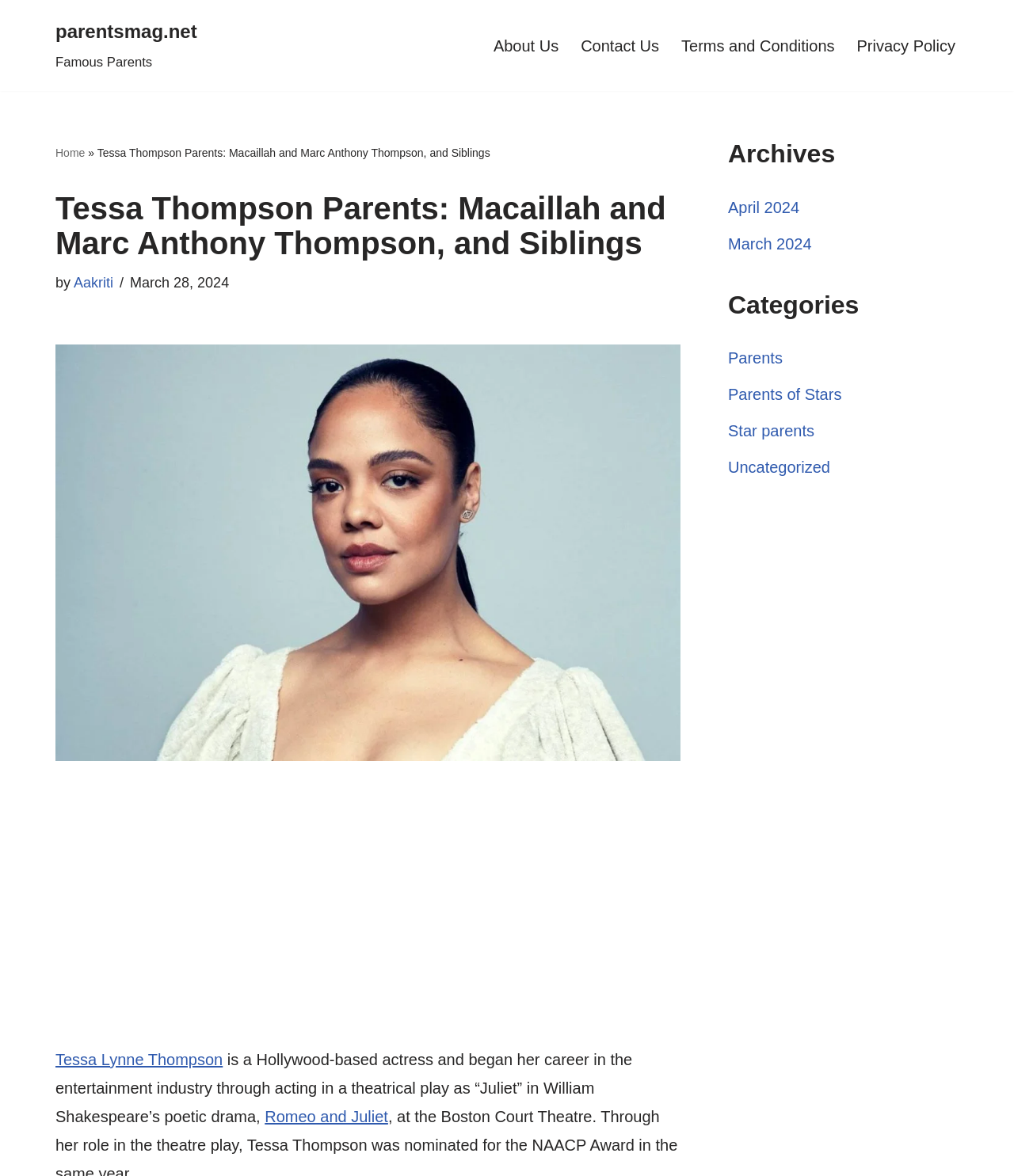Who is the author of the article about Tessa Thompson's parents?
Look at the image and provide a short answer using one word or a phrase.

Aakriti